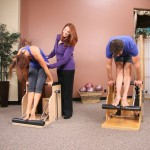Refer to the image and provide an in-depth answer to the question: 
How many participants are in the session?

The caption explicitly states that there are two participants, a woman on the left and a male participant on the right, engaged in exercises on Wunda Chairs under the guidance of the instructor.